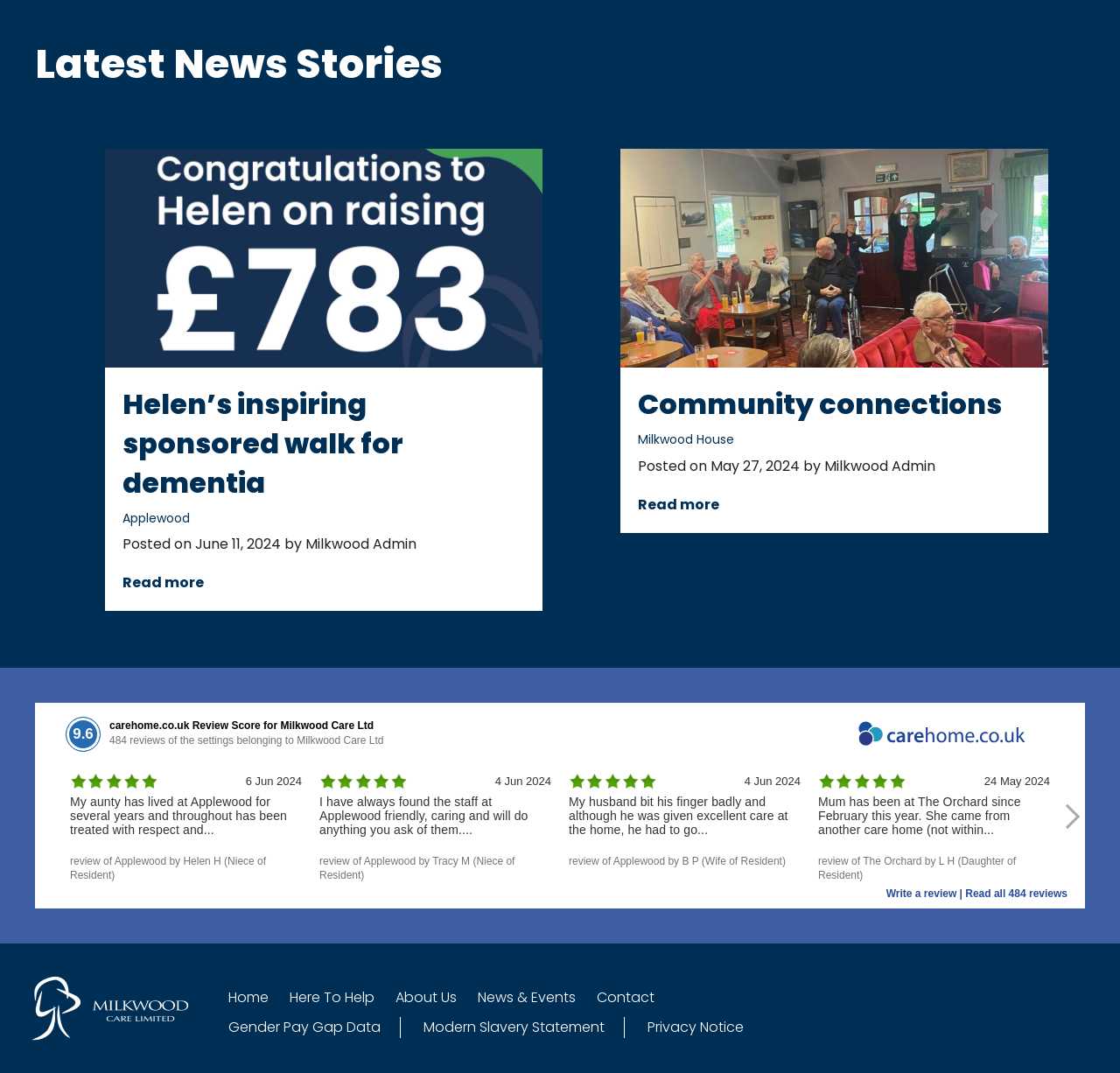Identify the bounding box for the UI element described as: "Milkwood House". Ensure the coordinates are four float numbers between 0 and 1, formatted as [left, top, right, bottom].

[0.57, 0.401, 0.655, 0.418]